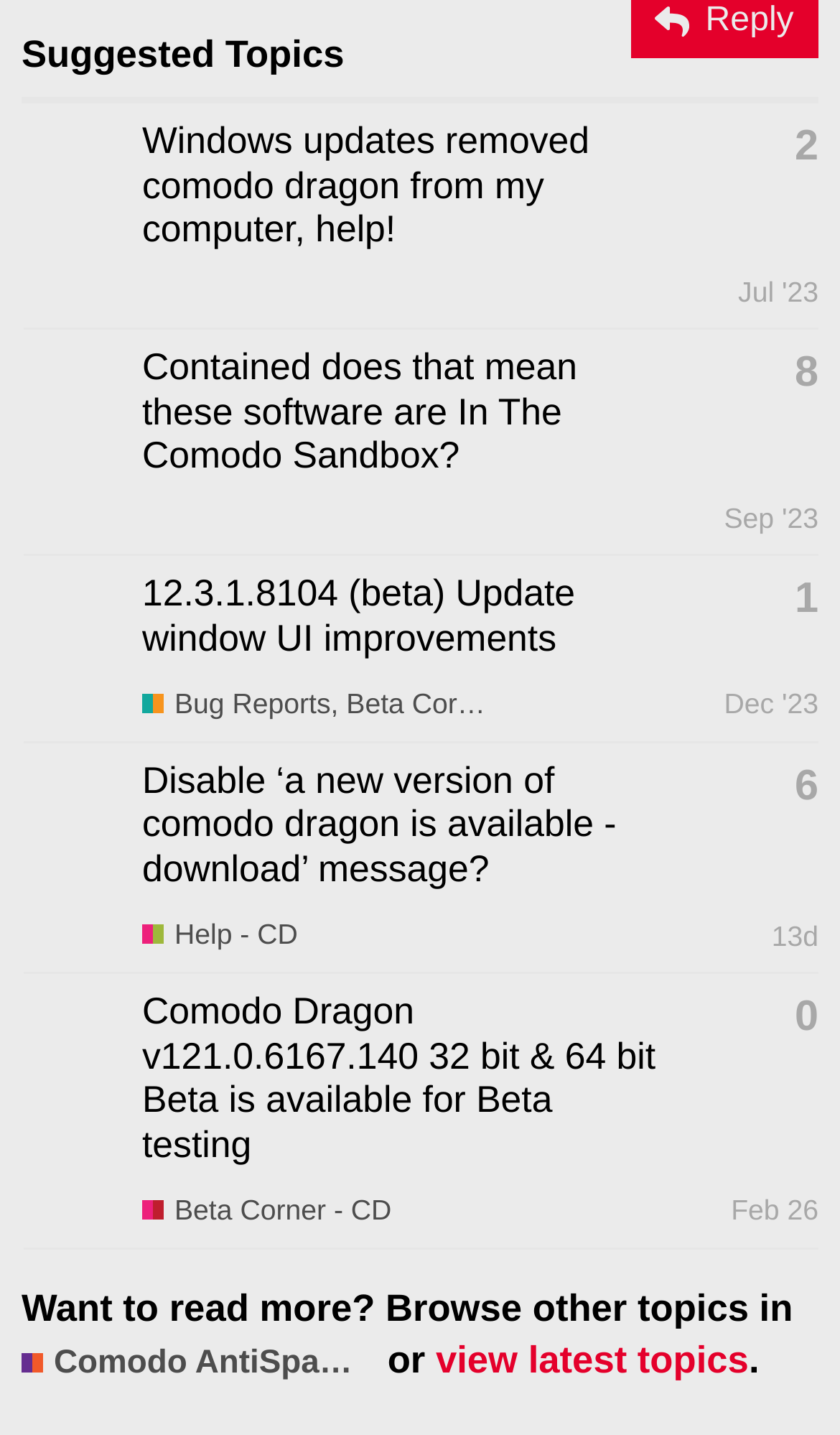What is the category of the topic 'Contained does that mean these software are In The Comodo Sandbox?'? Look at the image and give a one-word or short phrase answer.

Sep '23